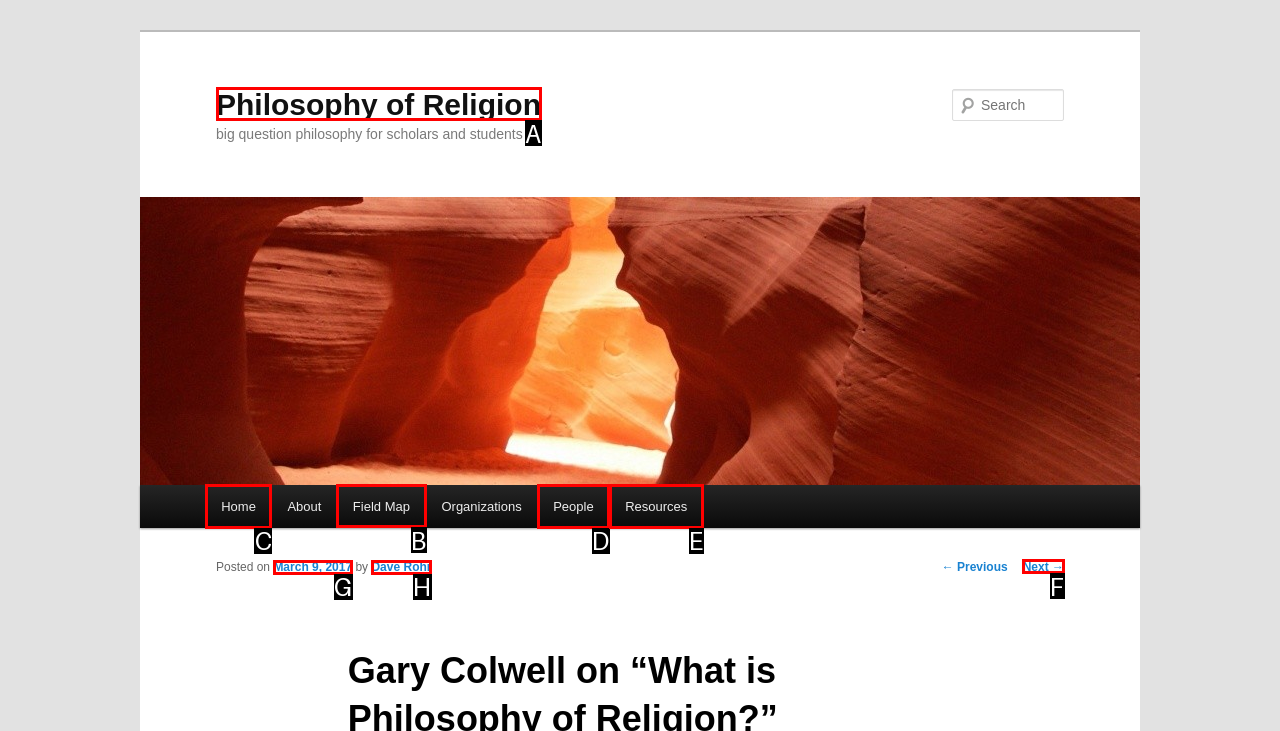From the given choices, which option should you click to complete this task: View the field map? Answer with the letter of the correct option.

B